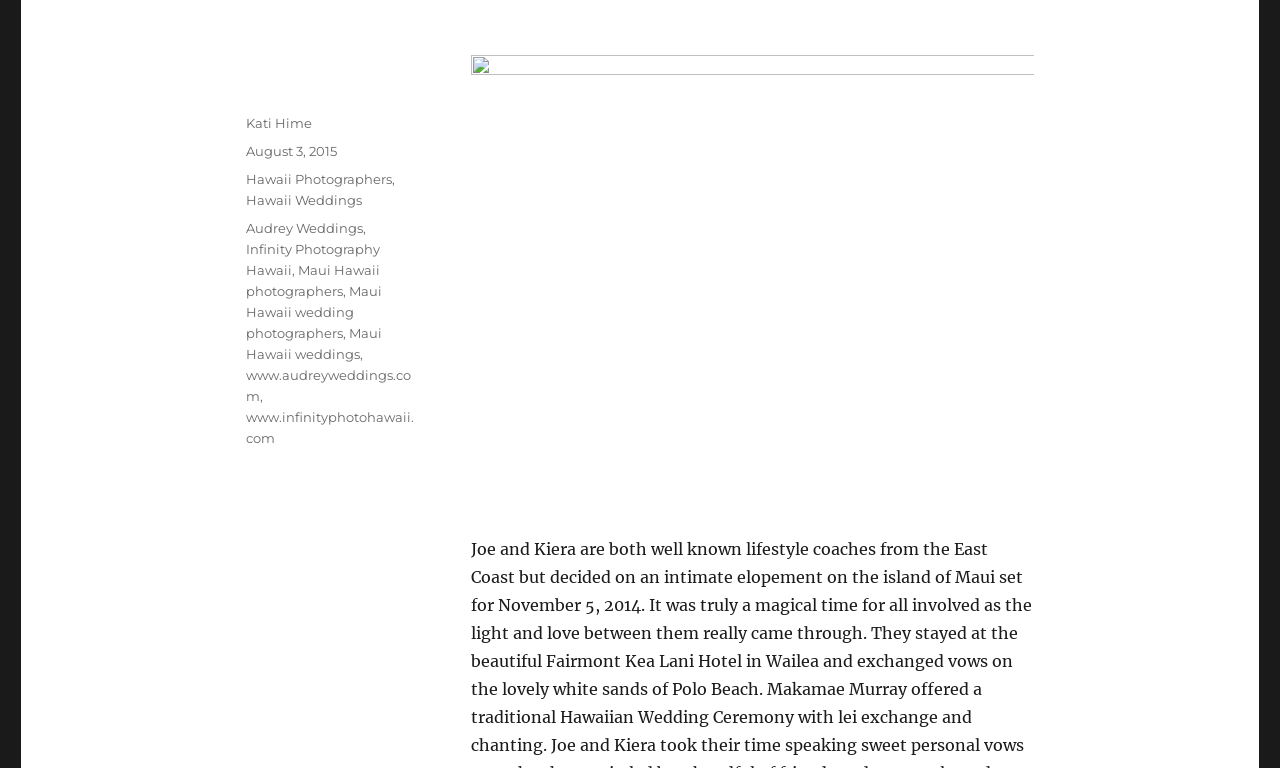Identify the bounding box of the HTML element described as: "Audrey Weddings".

[0.192, 0.287, 0.284, 0.308]